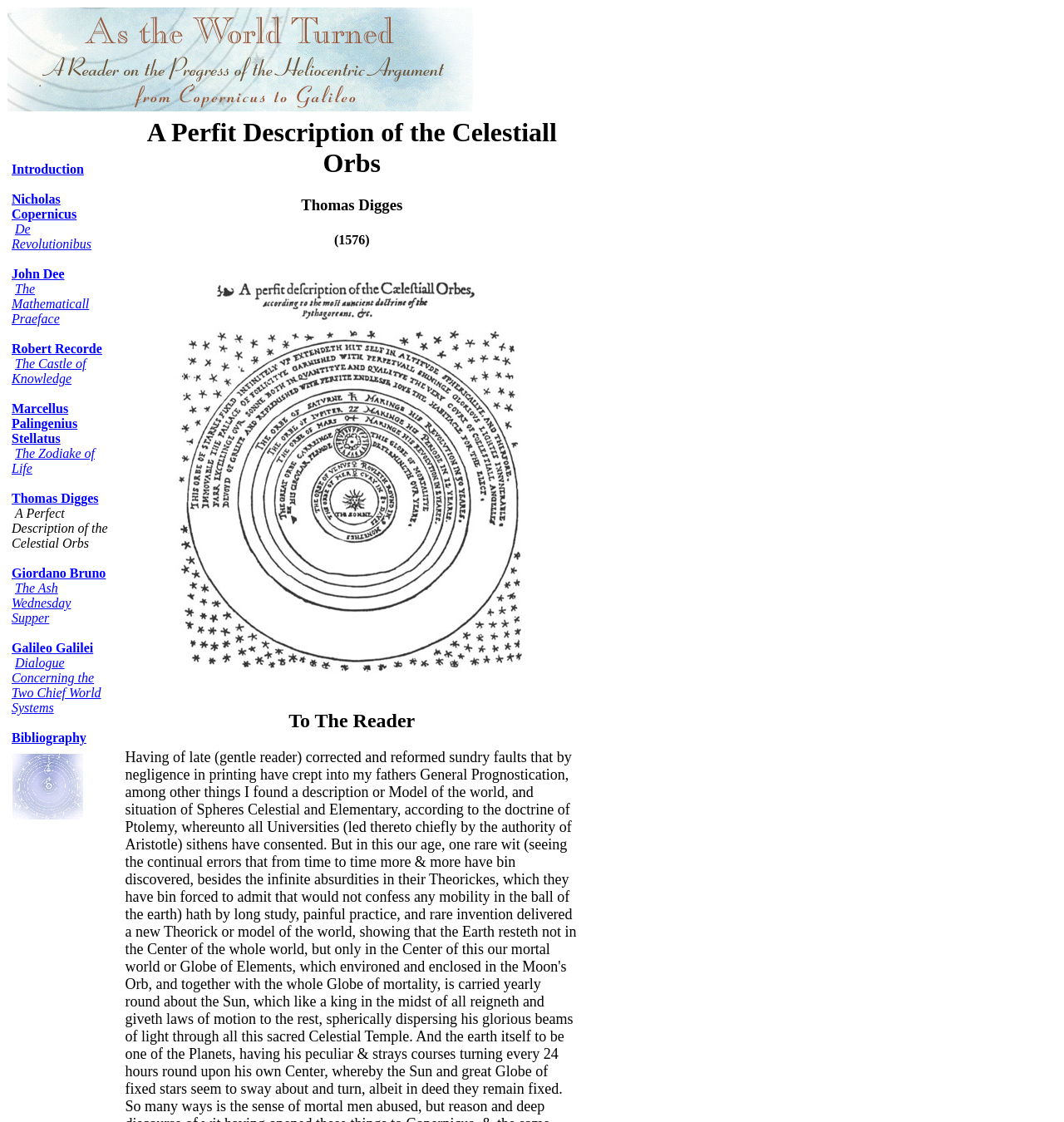Produce an extensive caption that describes everything on the webpage.

The webpage is titled "The Calestiall Orbs" and features a prominent image at the top, taking up about half of the screen width. Below the image, there is a list of links, each with a short description or title, arranged in a vertical column. The links are densely packed, with minimal spacing between them. The list includes names of notable figures such as Nicholas Copernicus, John Dee, and Galileo Galilei, as well as titles of books and publications like "De Revolutionibus" and "Dialogue Concerning the Two Chief World Systems".

To the right of the image, there are three headings: "A Perfit Description of the Celestiall Orbs", "Thomas Digges", and "(1576)". These headings are positioned near the top of the page, above the list of links.

Further down the page, there is another heading, "To The Reader", which is centered and takes up about half of the screen width.

The overall layout of the page is simple, with a focus on presenting a list of links and headings in a clear and organized manner.